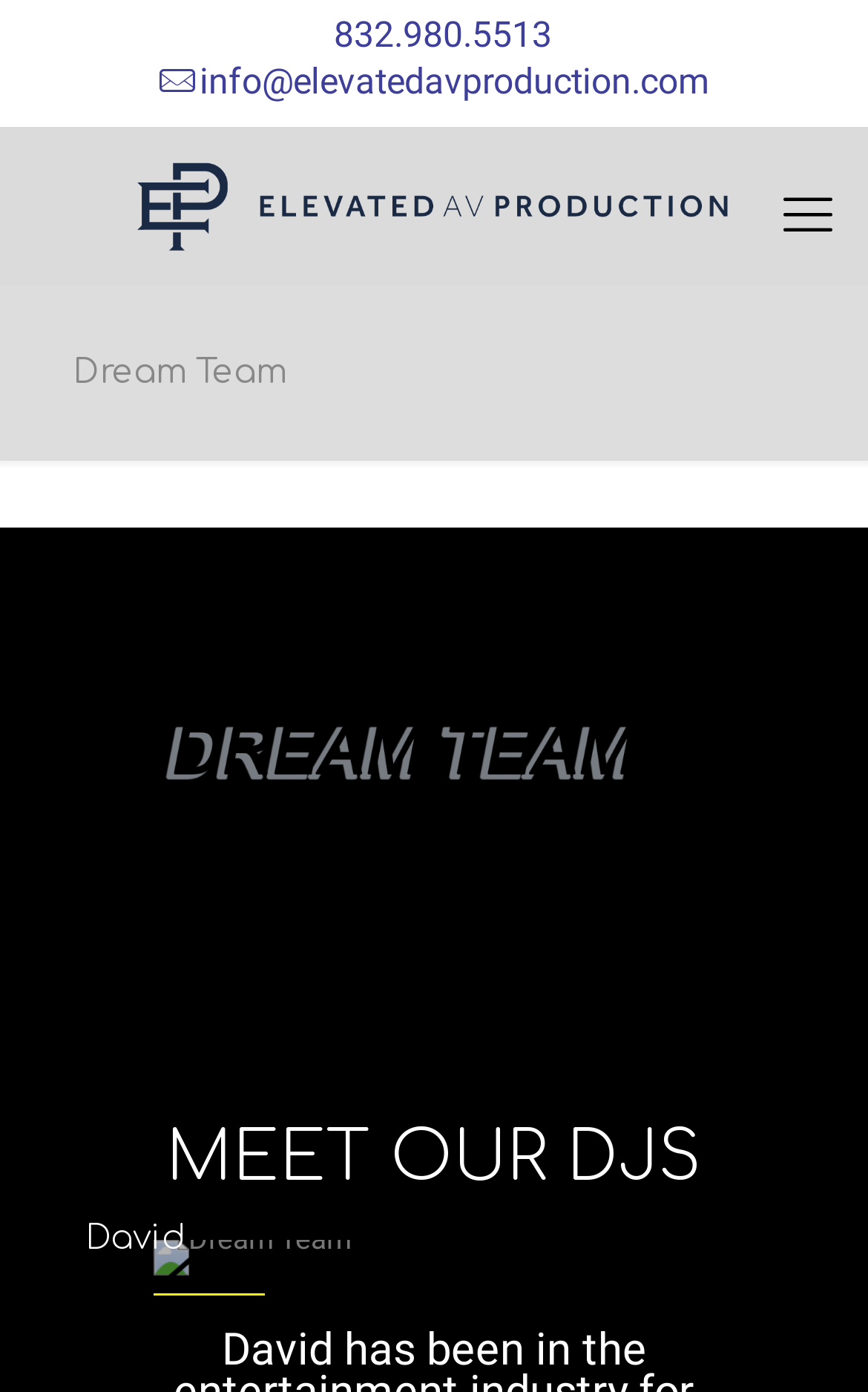What is the name of the company logo?
Could you answer the question in a detailed manner, providing as much information as possible?

I found the name of the company logo by looking at the top section of the webpage, where I saw an image labeled 'elevated-logo'.